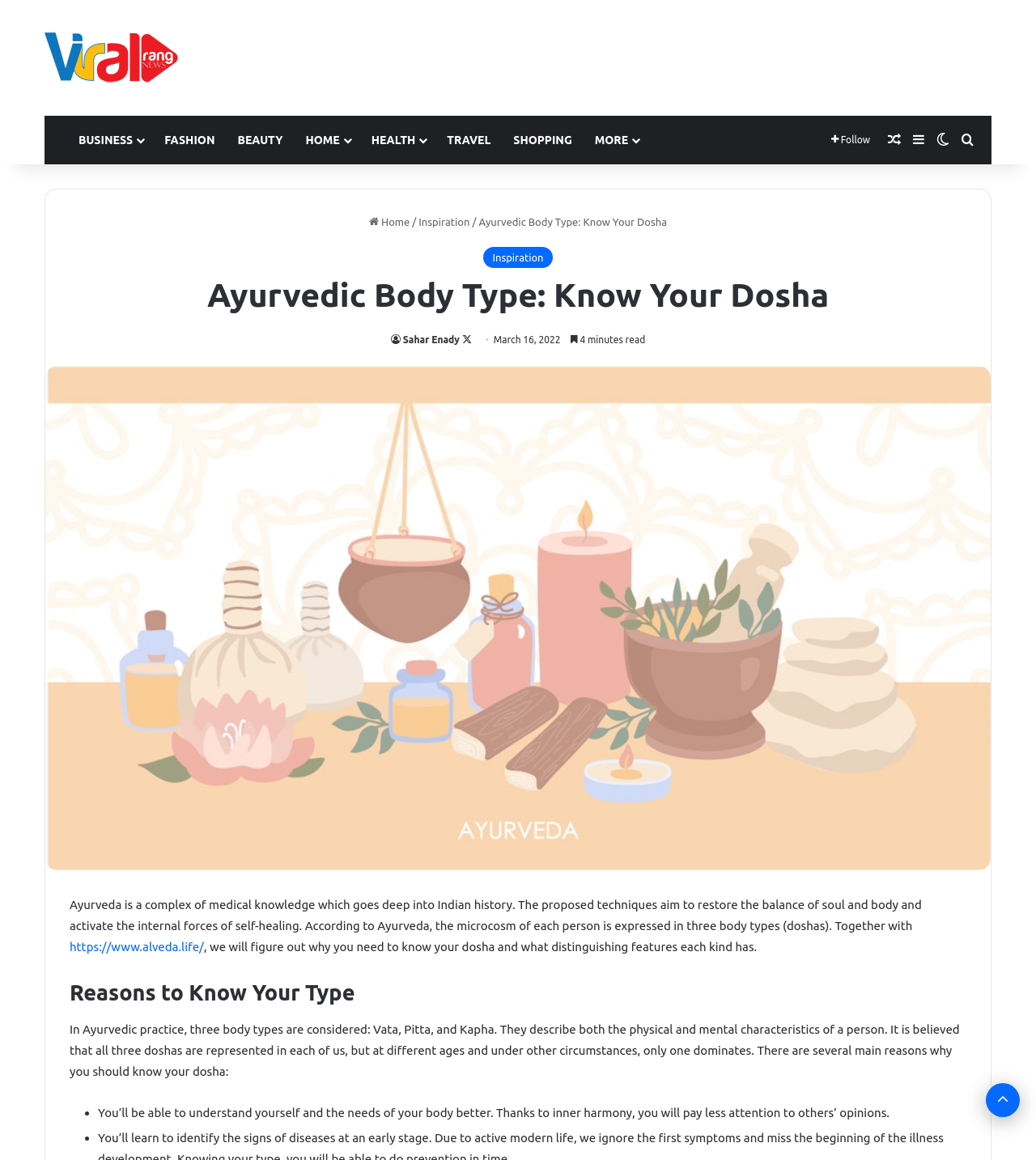Give a concise answer using only one word or phrase for this question:
What is the website's primary navigation menu?

BUSINESS, FASHION, BEAUTY, HOME, HEALTH, TRAVEL, SHOPPING, MORE